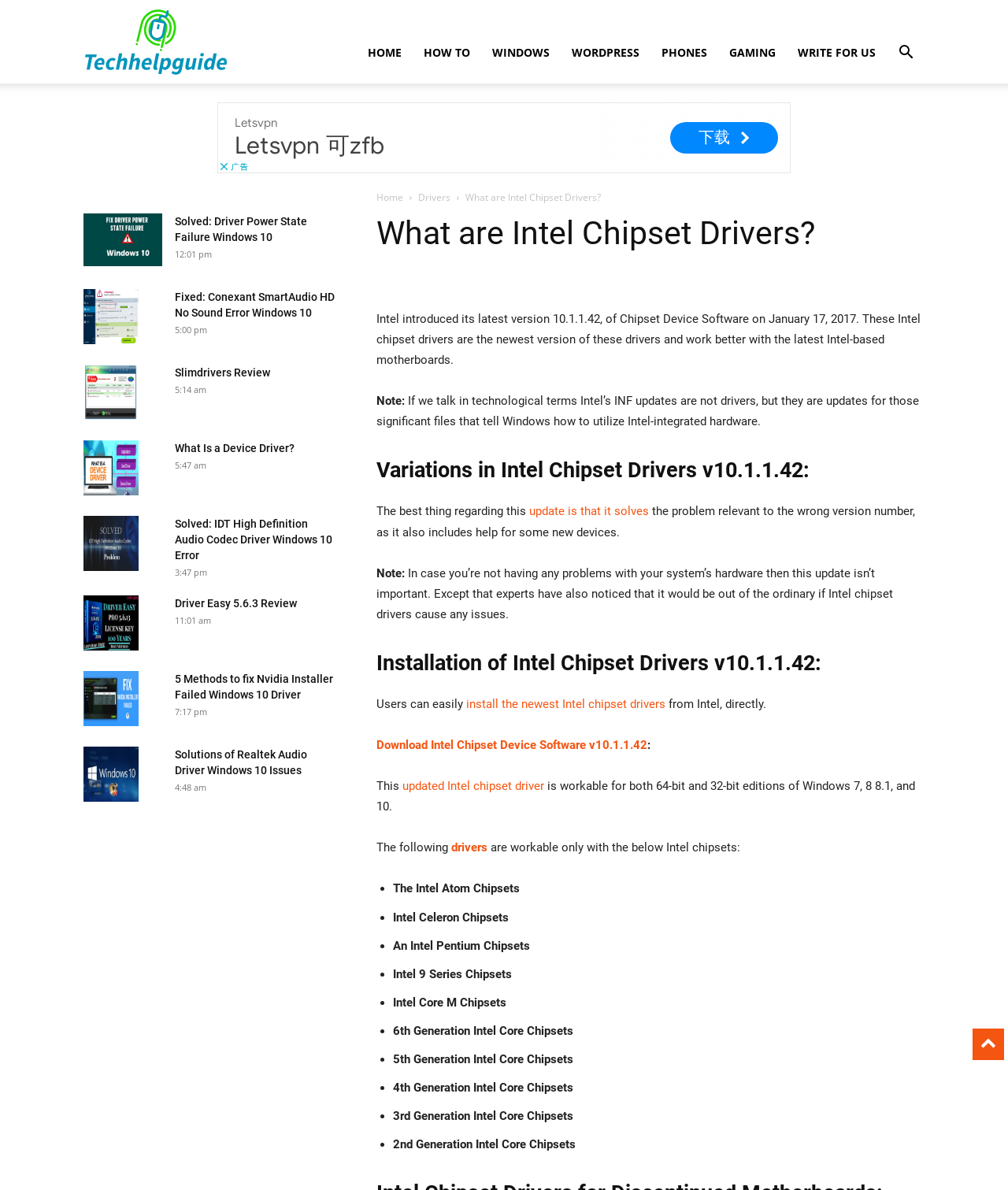Refer to the screenshot and give an in-depth answer to this question: How to install Intel Chipset Drivers v10.1.1.42?

According to the webpage, users can easily install the newest Intel chipset drivers from Intel, directly. The webpage provides a download link for the Intel Chipset Device Software v10.1.1.42.